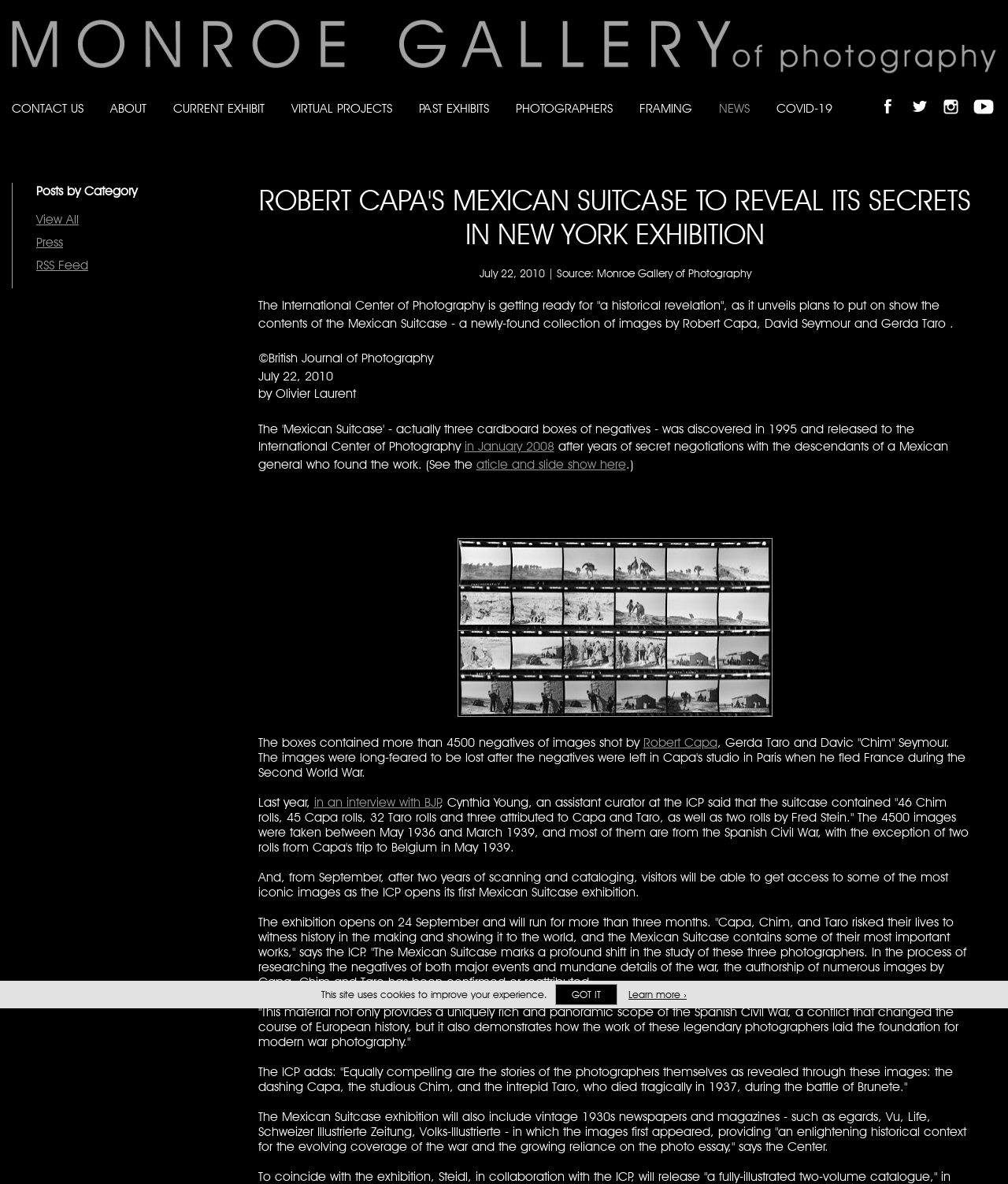Please locate the bounding box coordinates of the element that needs to be clicked to achieve the following instruction: "View the Image #1 for Robert Capa's Mexican Suitcase exhibition". The coordinates should be four float numbers between 0 and 1, i.e., [left, top, right, bottom].

[0.454, 0.596, 0.767, 0.608]